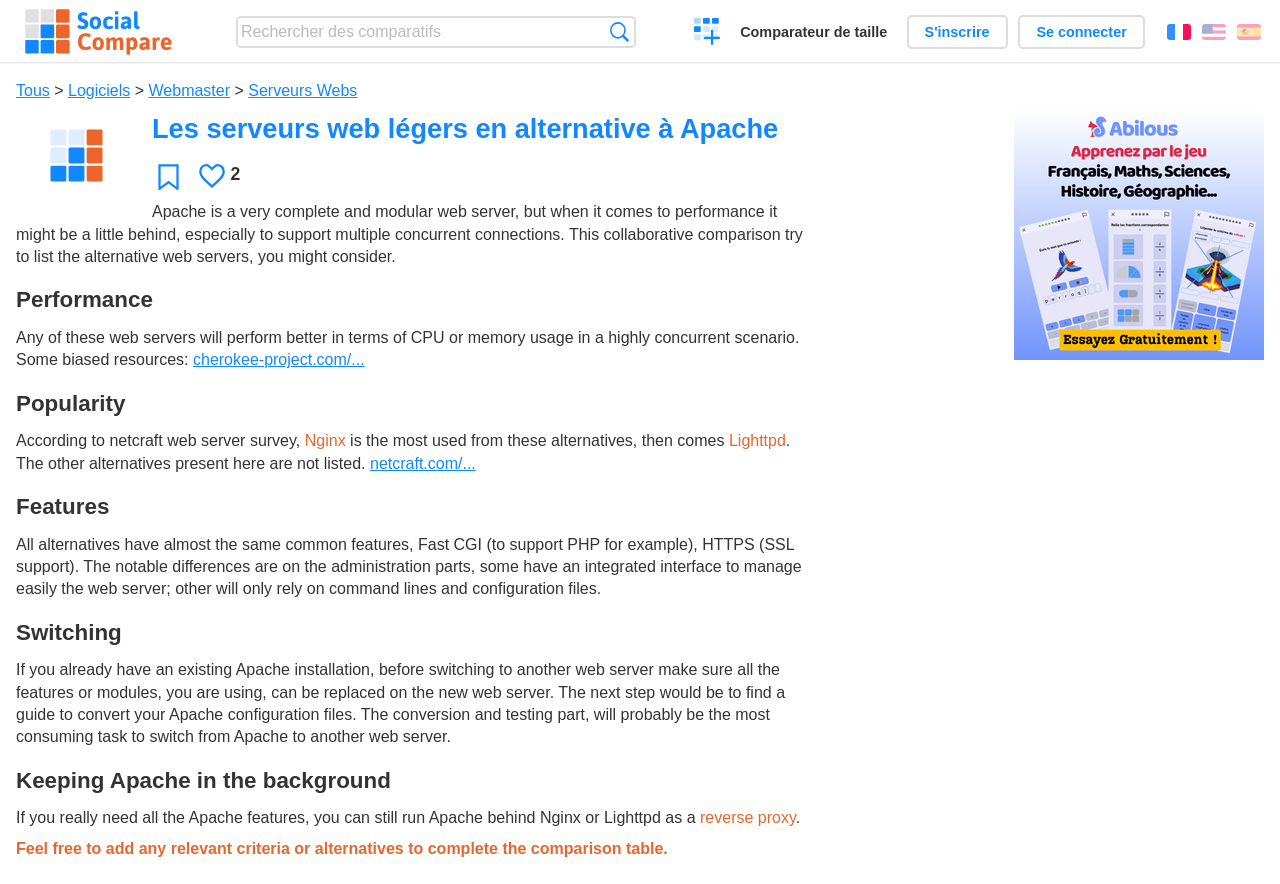Please locate the bounding box coordinates of the element's region that needs to be clicked to follow the instruction: "Mark as Favori". The bounding box coordinates should be provided as four float numbers between 0 and 1, i.e., [left, top, right, bottom].

[0.121, 0.184, 0.142, 0.215]